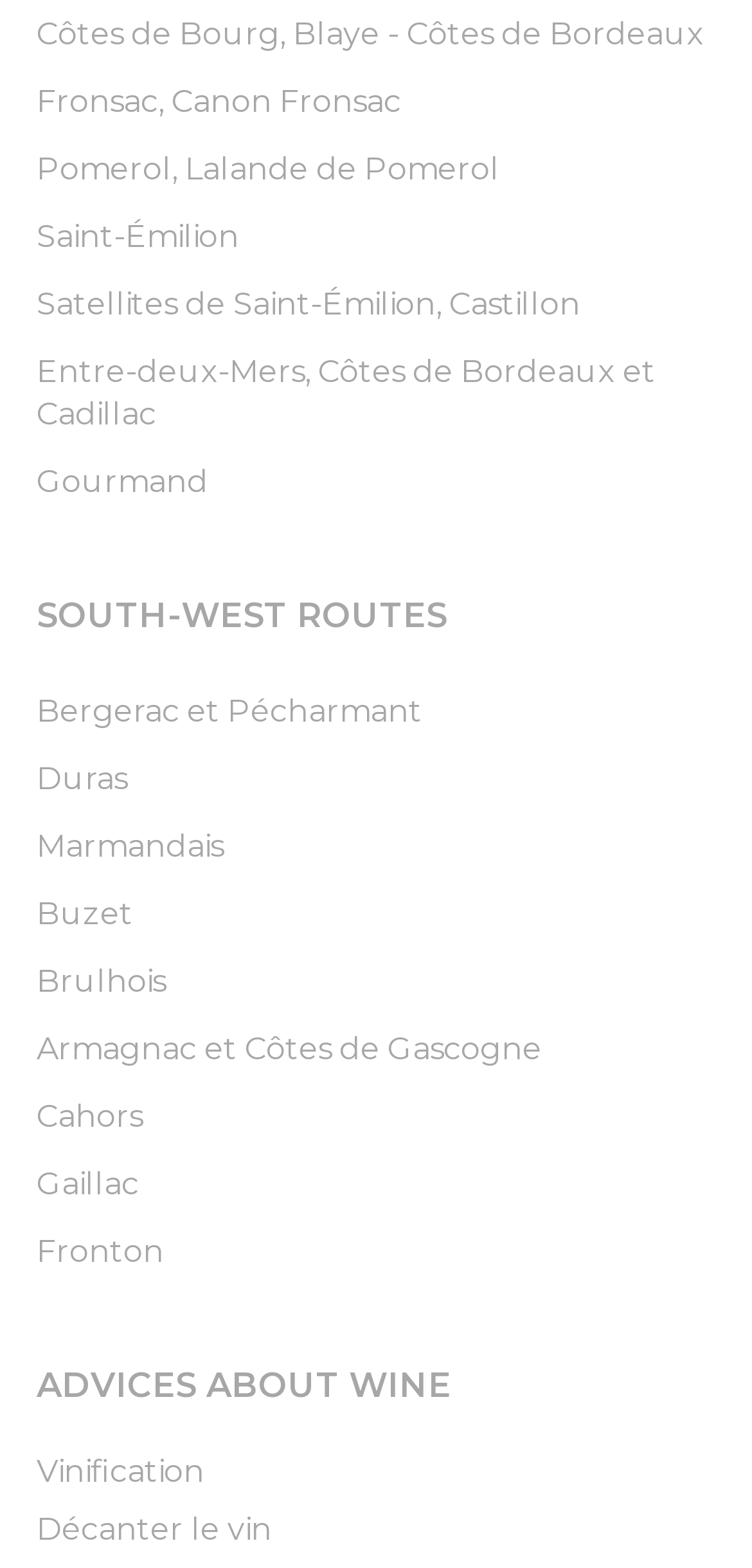Please examine the image and answer the question with a detailed explanation:
What region is Côtes de Bourg part of?

From the link 'Côtes de Bourg, Blaye - Côtes de Bordeaux', we can infer that Côtes de Bourg is part of the Côtes de Bordeaux region.